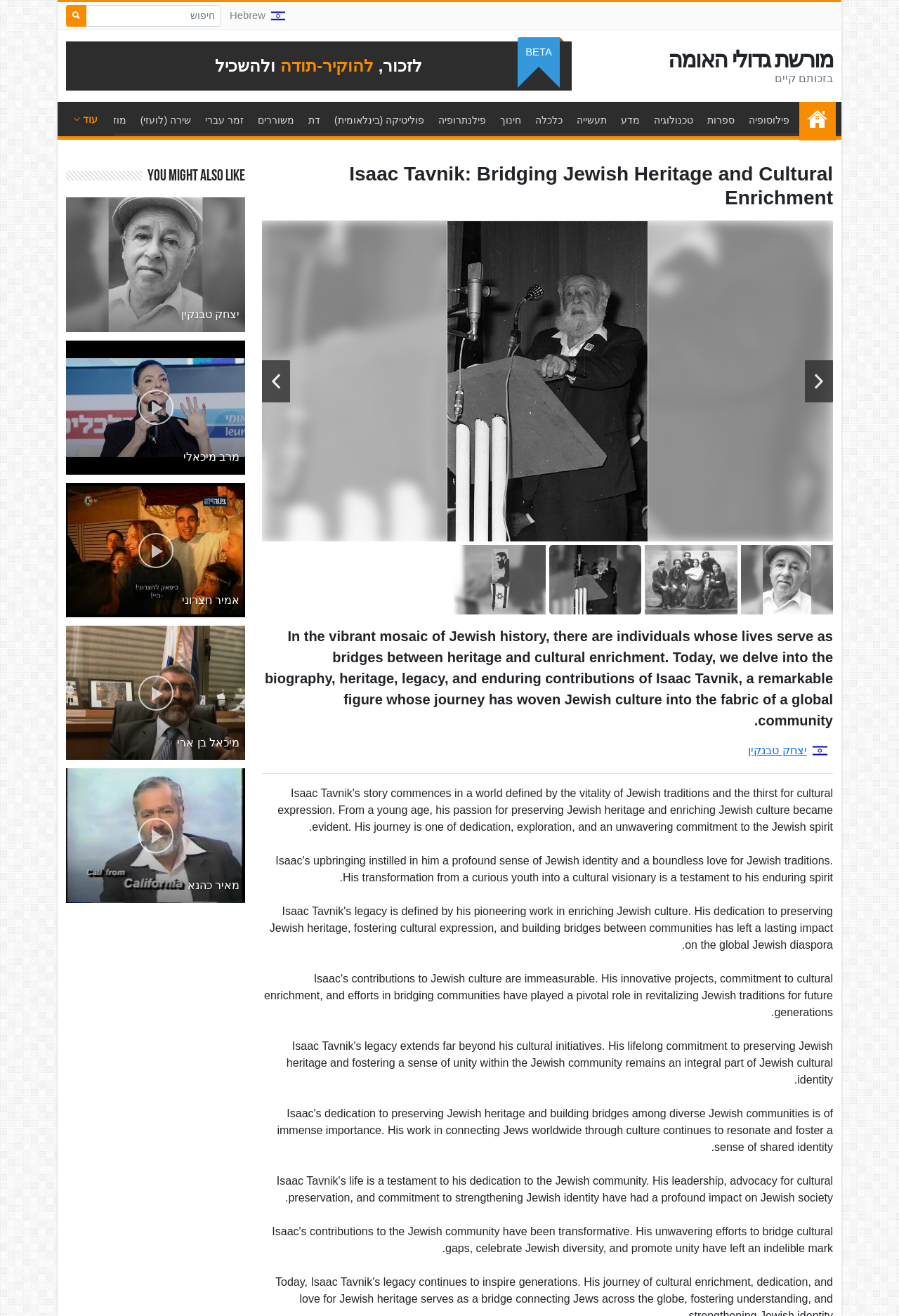Provide a brief response to the question below using one word or phrase:
How many categories are there in the webpage?

12